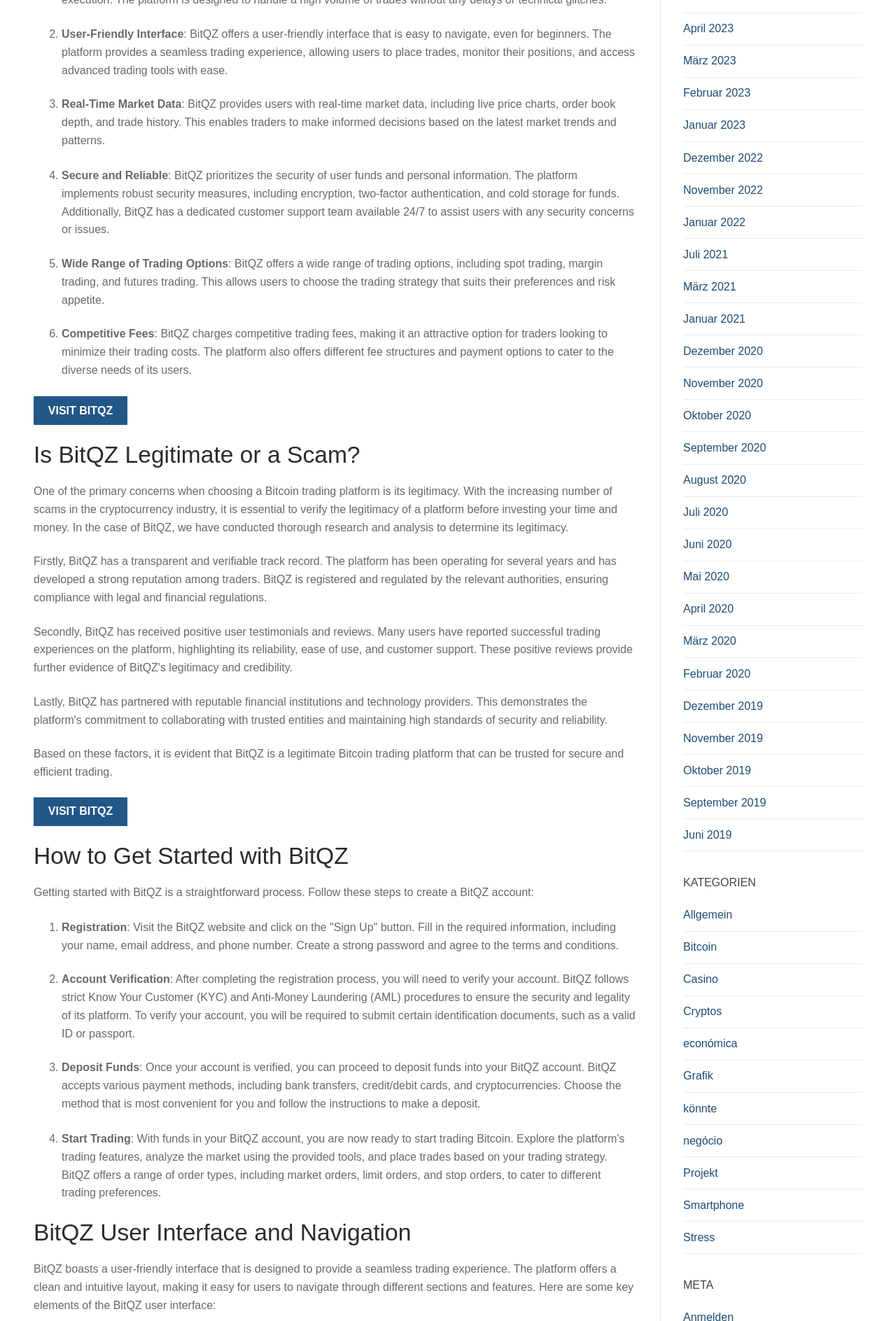Identify the bounding box of the UI element that matches this description: "Cryptos".

[0.762, 0.759, 0.962, 0.778]